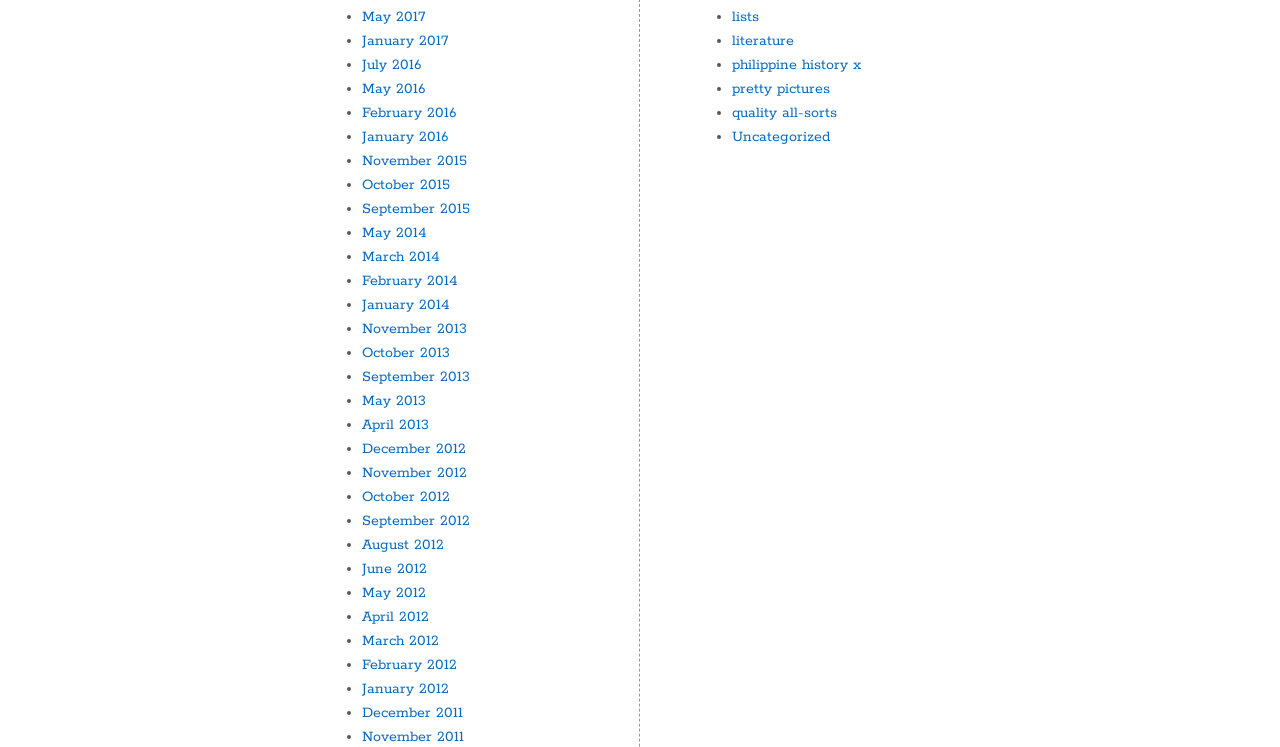Provide a brief response to the question using a single word or phrase: 
How many categories are listed?

7